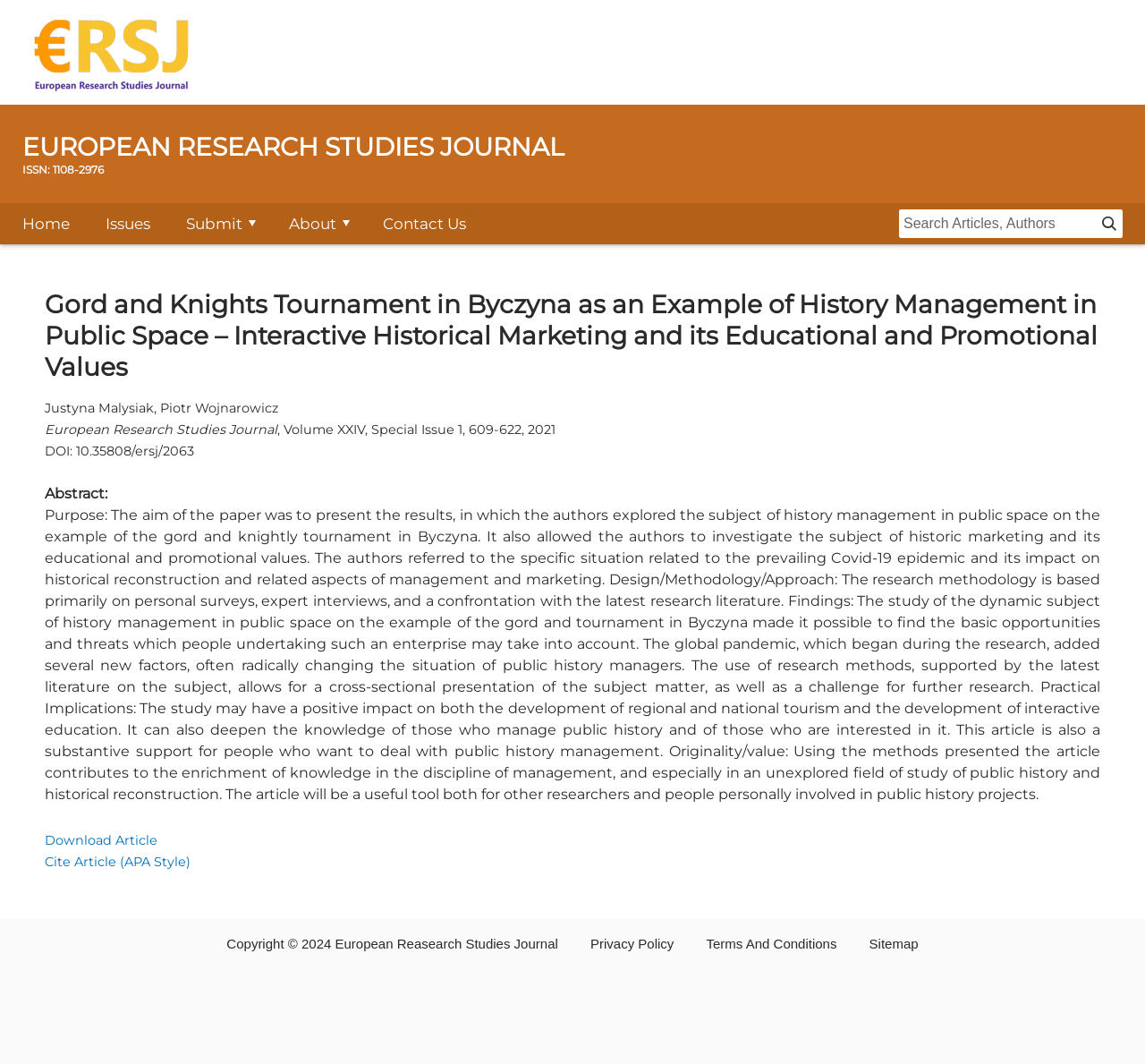Identify the bounding box coordinates of the element that should be clicked to fulfill this task: "Search for a specific article". The coordinates should be provided as four float numbers between 0 and 1, i.e., [left, top, right, bottom].

[0.785, 0.197, 0.957, 0.223]